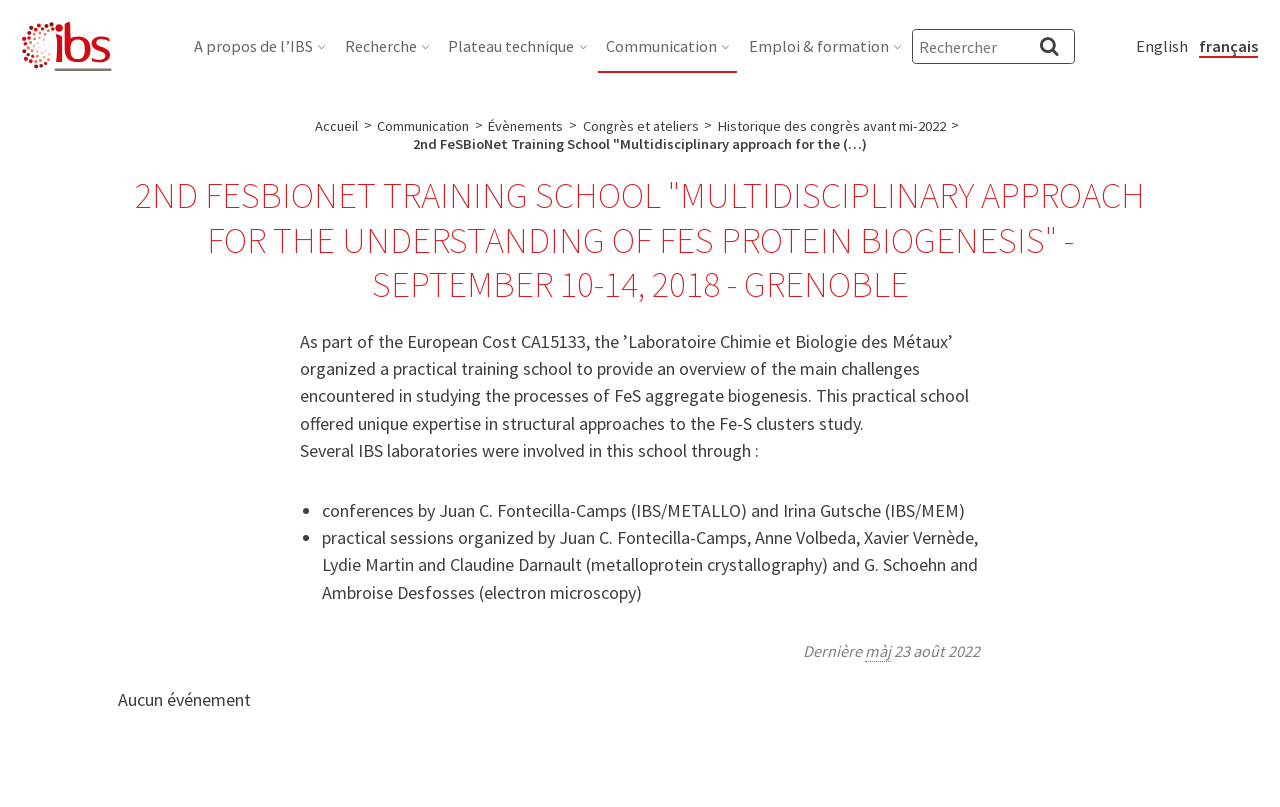Determine the bounding box coordinates for the area that needs to be clicked to fulfill this task: "Search for products". The coordinates must be given as four float numbers between 0 and 1, i.e., [left, top, right, bottom].

None